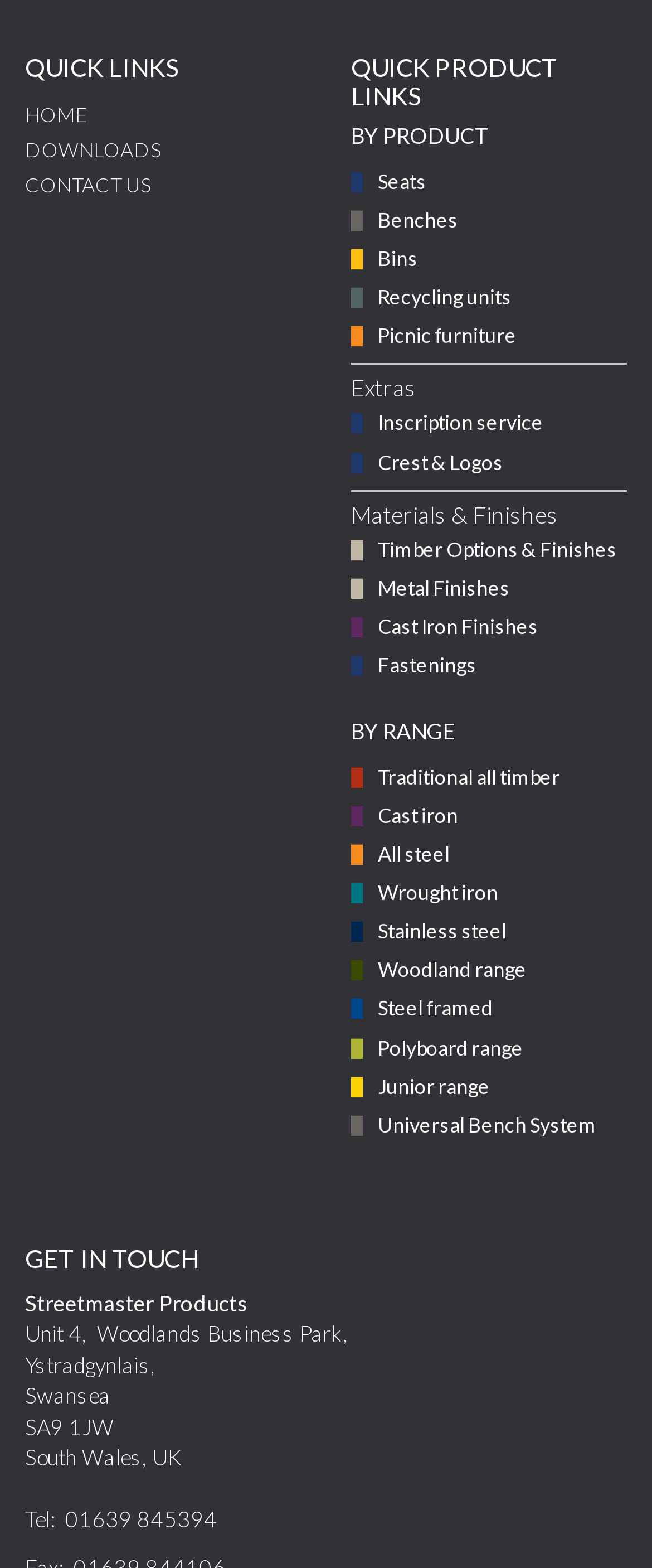Answer with a single word or phrase: 
What is the location of the company?

South Wales, UK